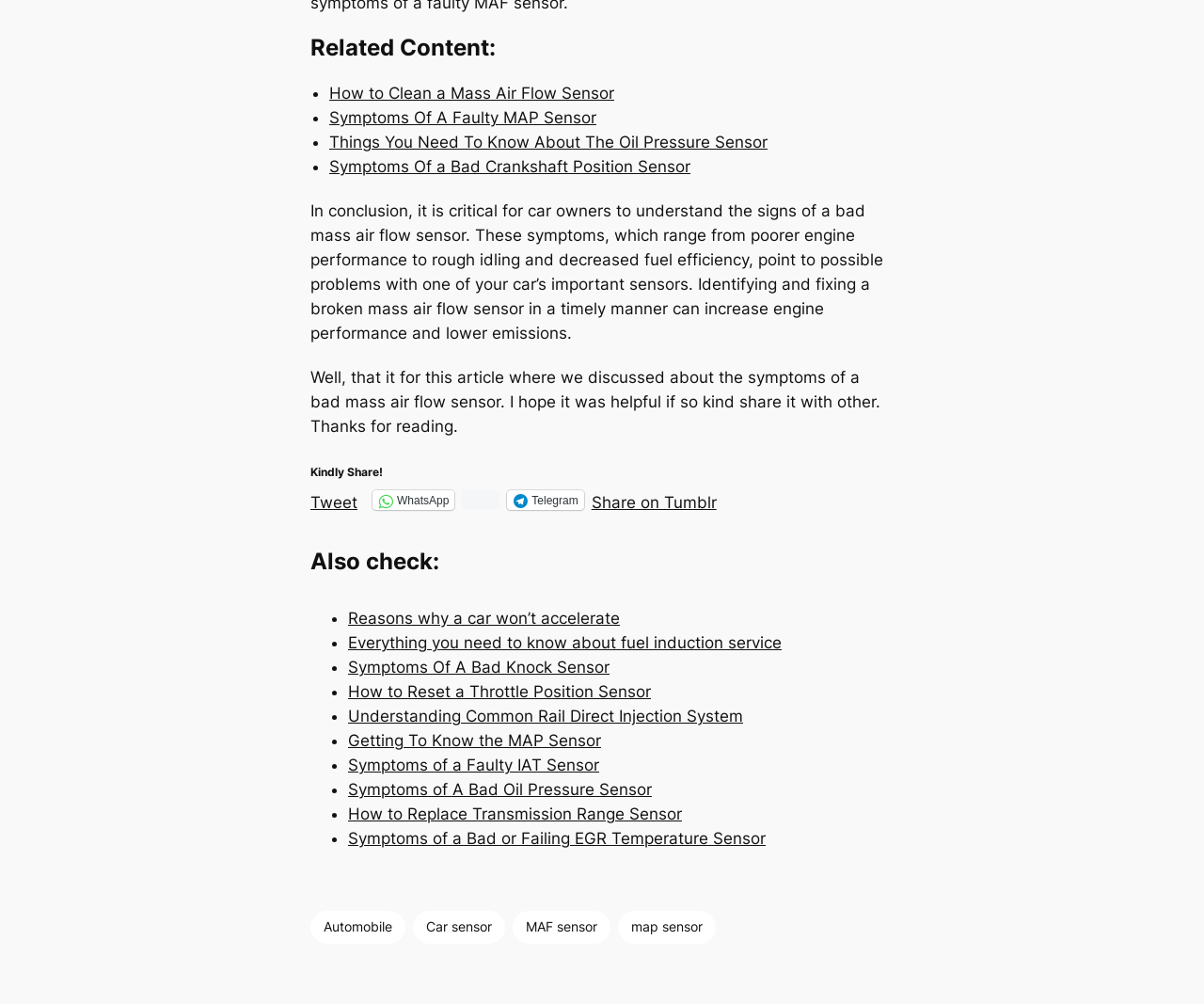Answer the following query concisely with a single word or phrase:
What is the topic of the article?

Mass Air Flow Sensor